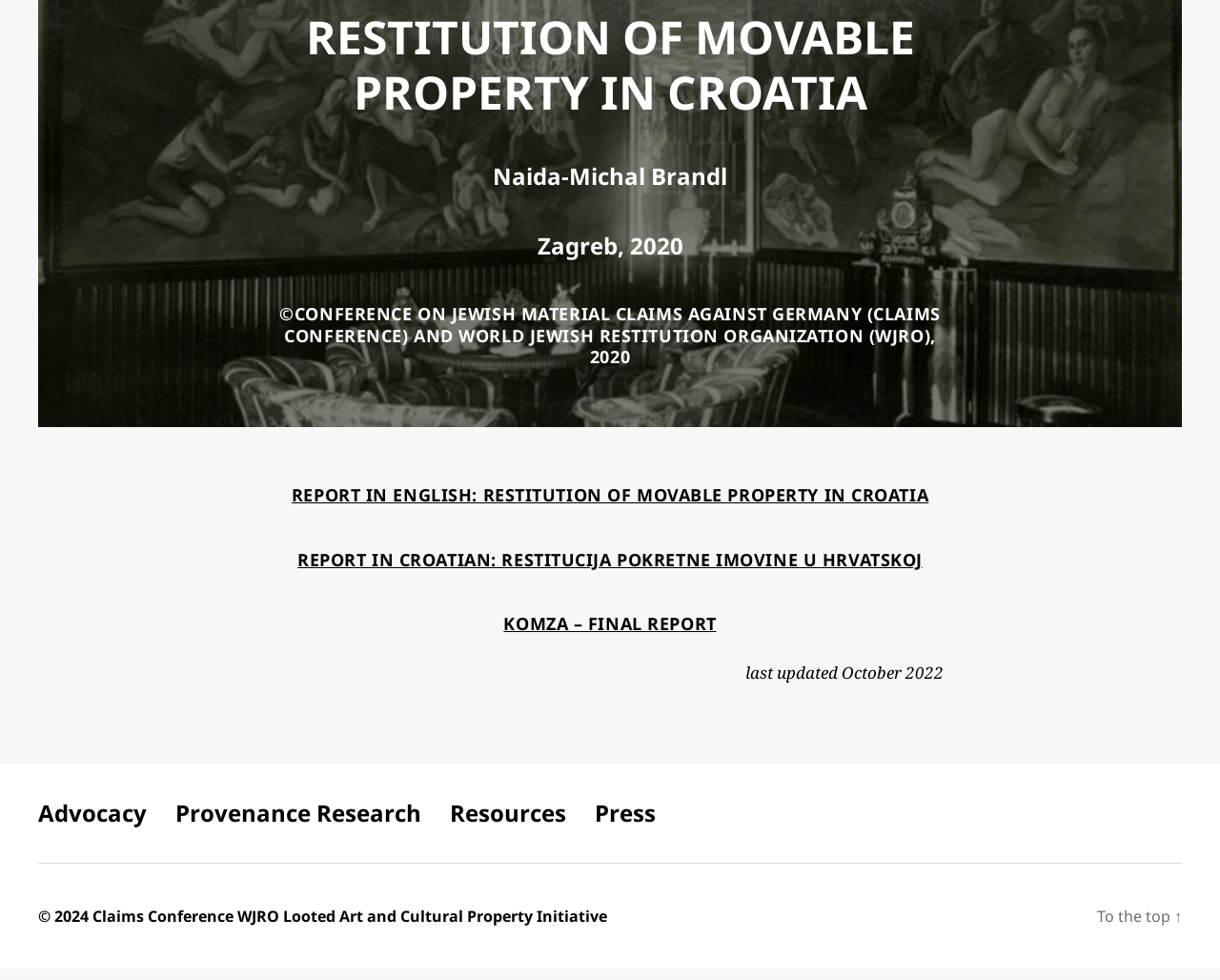Locate the bounding box coordinates of the clickable part needed for the task: "Browse Cannabis Clones".

None